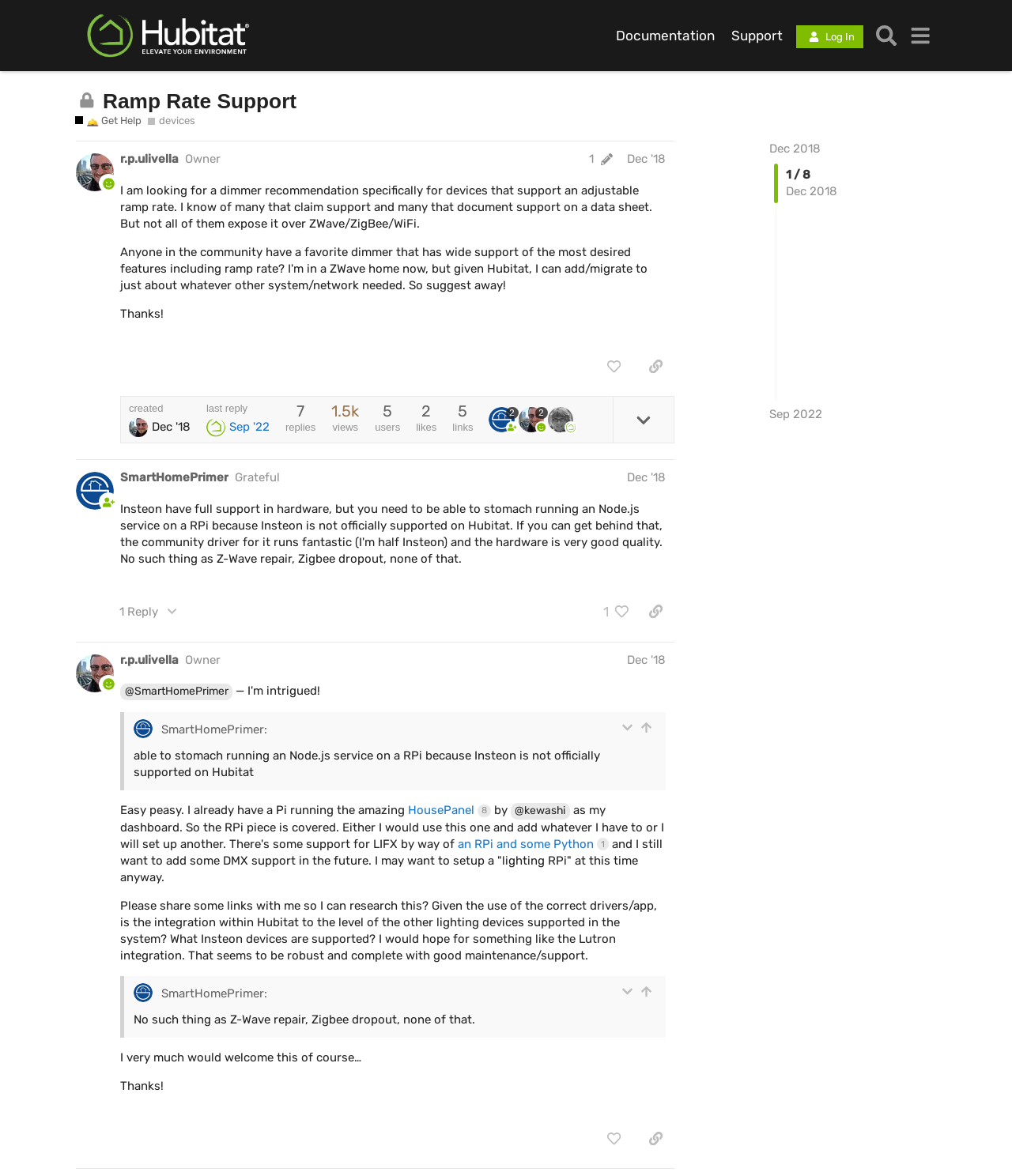Extract the main title from the webpage and generate its text.

Ramp Rate Support